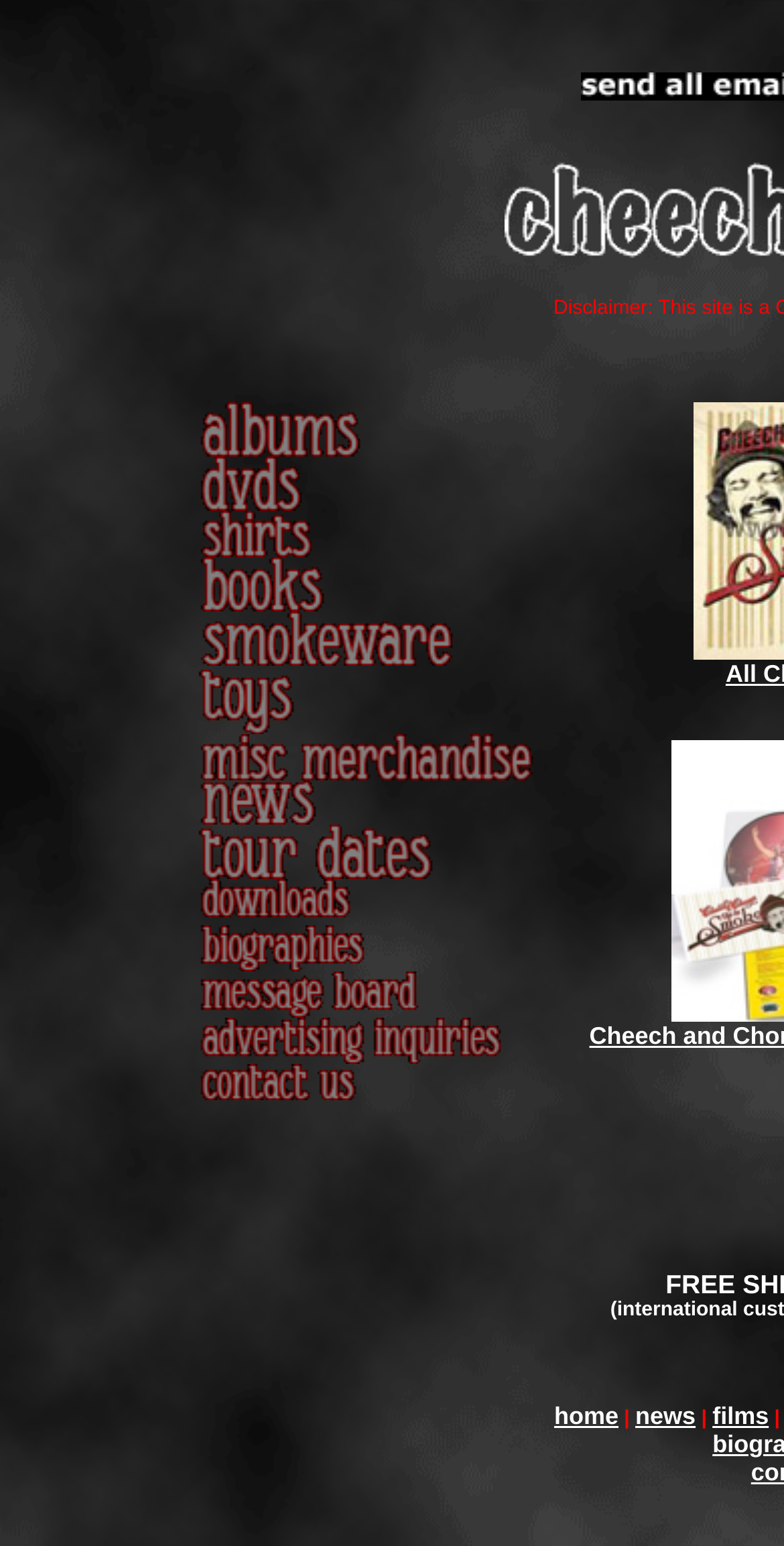Please identify the bounding box coordinates of the clickable region that I should interact with to perform the following instruction: "View Cheech and Chong's discography". The coordinates should be expressed as four float numbers between 0 and 1, i.e., [left, top, right, bottom].

[0.236, 0.281, 0.697, 0.299]